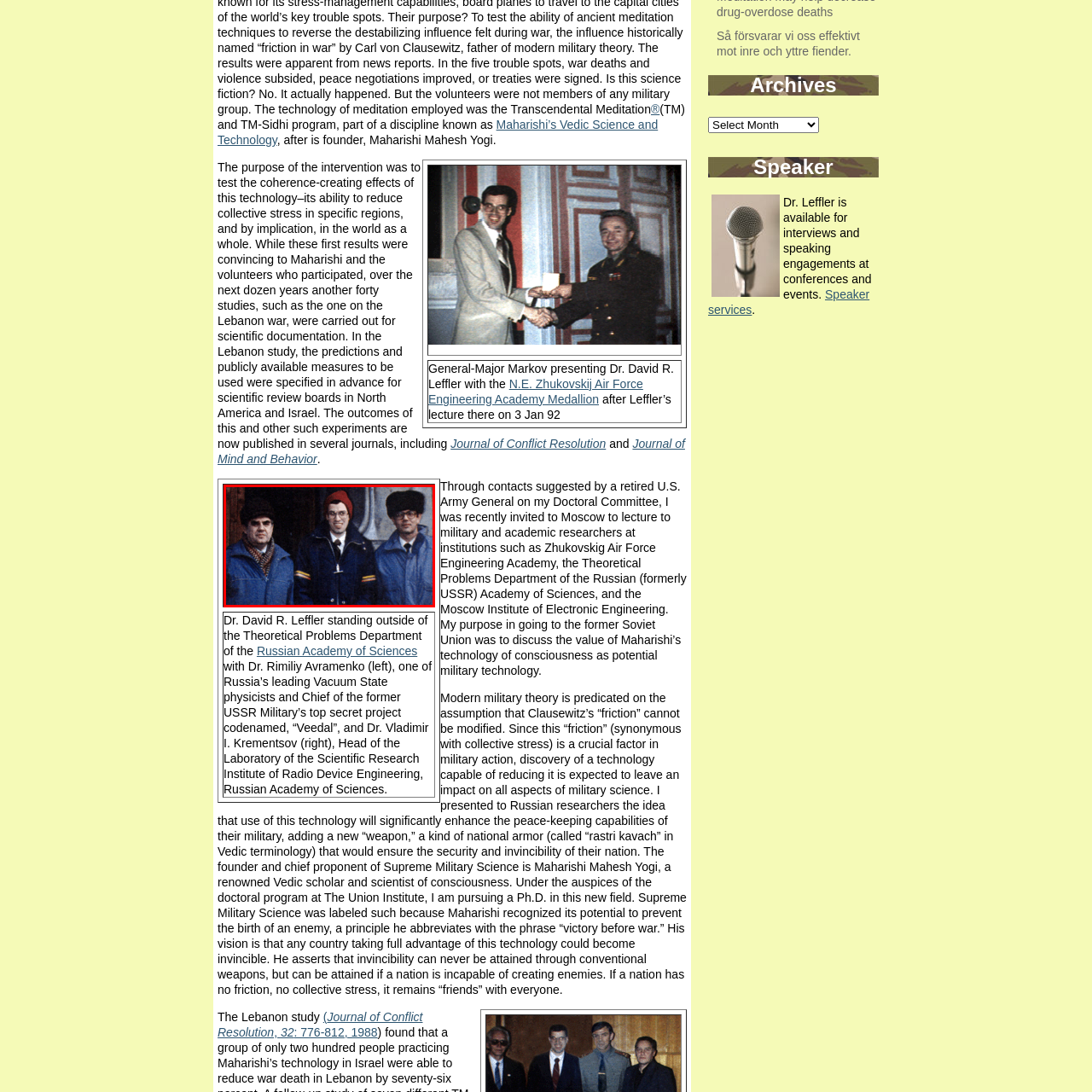What is the focus of the discussion among the trio?
Direct your attention to the image marked by the red bounding box and provide a detailed answer based on the visual details available.

According to the caption, the photograph captures a moment of collaboration amid discussions about Maharishi Mahesh Yogi's technology of consciousness, emphasizing its potential military applications and role in stress reduction in military contexts.